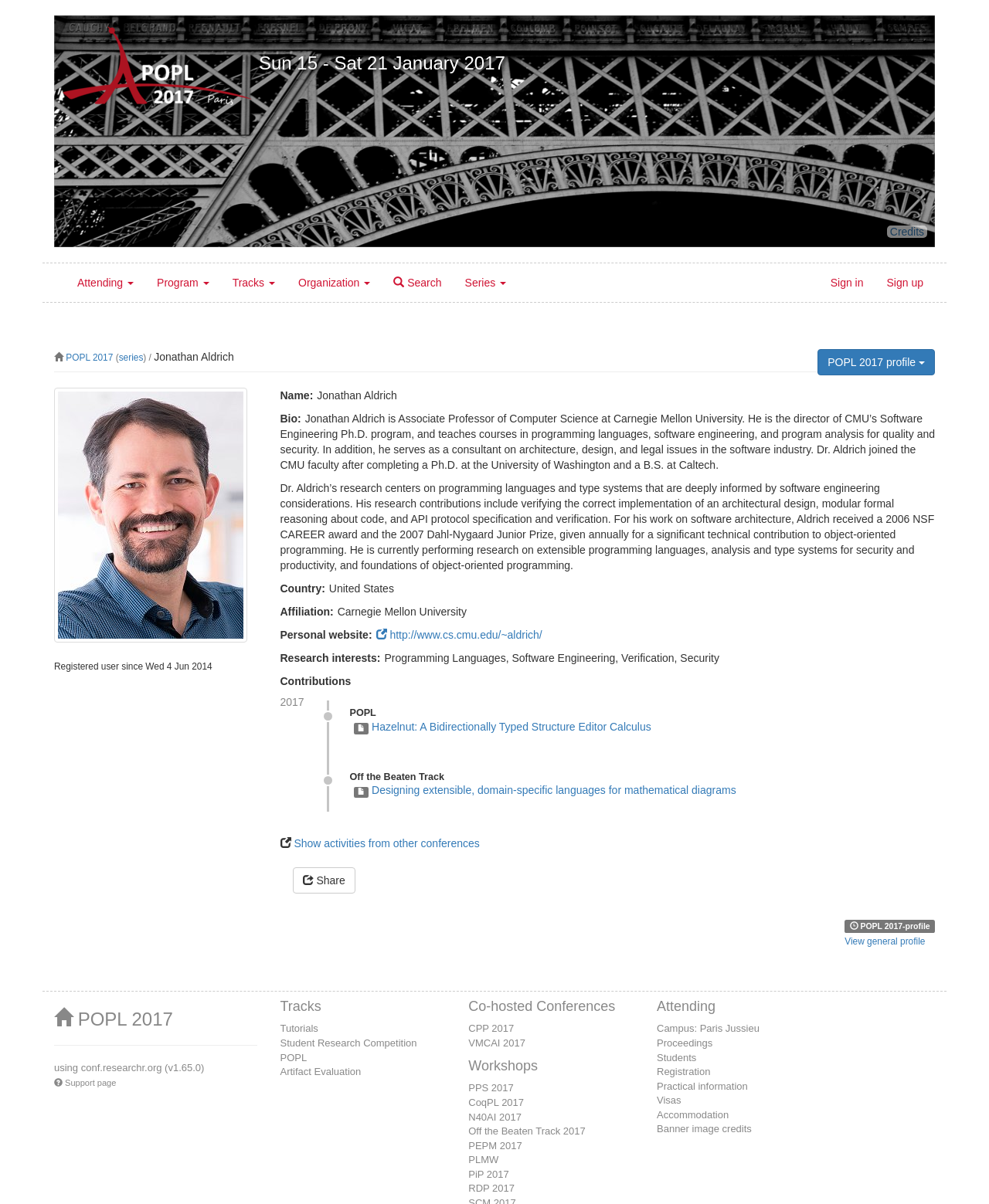Generate a comprehensive description of the webpage content.

This webpage is about Jonathan Aldrich's profile at the 44th ACM SIGPLAN Symposium on Principles of Programming Languages (POPL 2017). At the top, there is a link to POPL 2017 and a text stating the dates of the event, January 15-21, 2017. Below this, there are several links to different sections of the website, including Attending, Program, Tracks, Organization, and Search.

On the left side, there is a profile picture of Jonathan Aldrich, and below it, his name and a link to his series profile. There is also a button to view his POPL 2017 profile. 

In the main content area, there is a brief bio of Jonathan Aldrich, stating his position as Associate Professor of Computer Science at Carnegie Mellon University. Below this, there are several sections of text describing his research interests, country, affiliation, personal website, and research contributions.

Further down, there are links to his contributions, including papers and presentations at POPL 2017 and other conferences. There are also links to view activities from other conferences and to share his profile.

At the bottom, there are several sections of links to different tracks, conferences, and workshops related to POPL 2017, including Tutorials, Student Research Competition, POPL, Artifact Evaluation, and Co-hosted Conferences. There are also links to various workshops and practical information about the event.